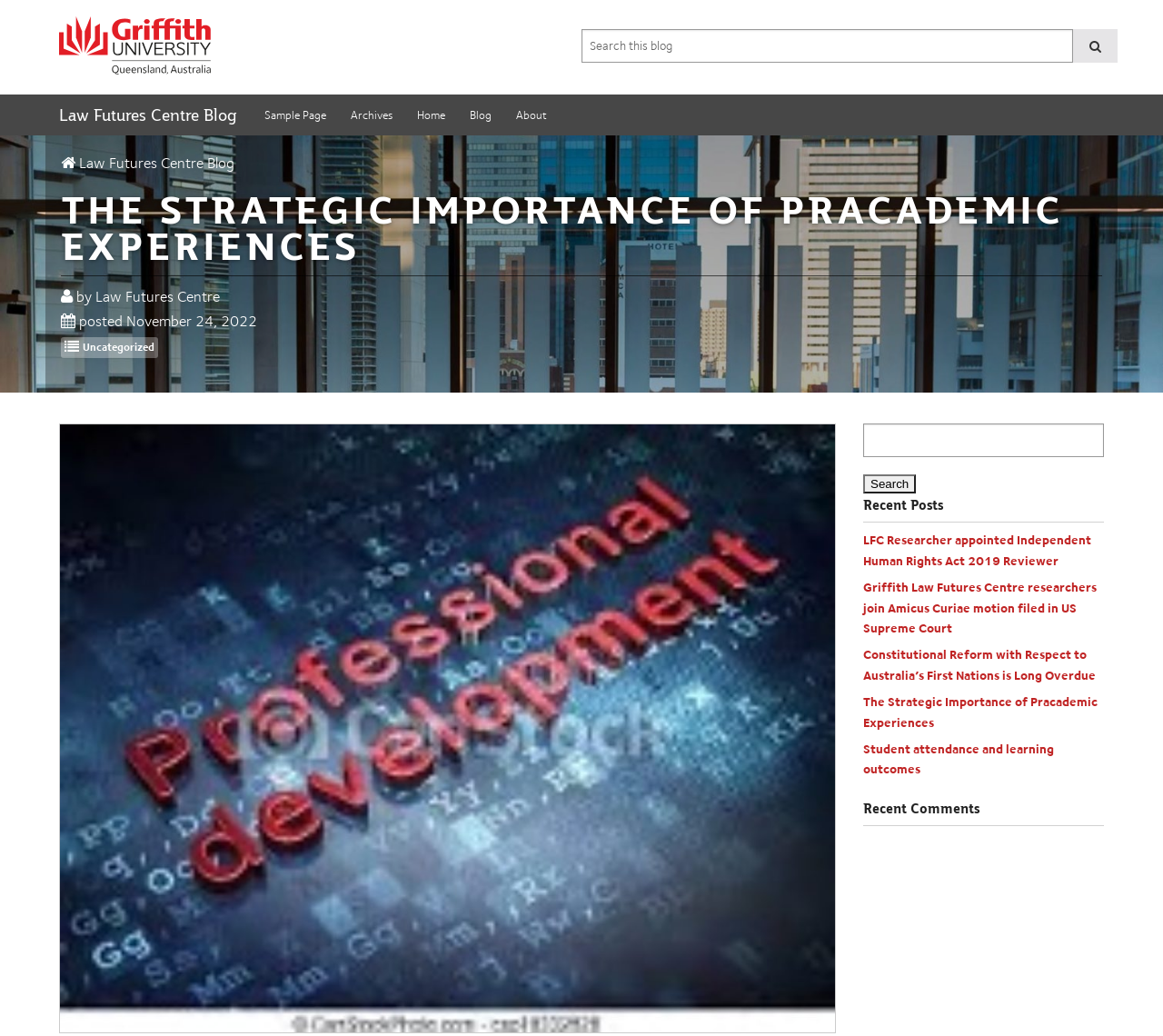Identify the primary heading of the webpage and provide its text.

Law Futures Centre Blog